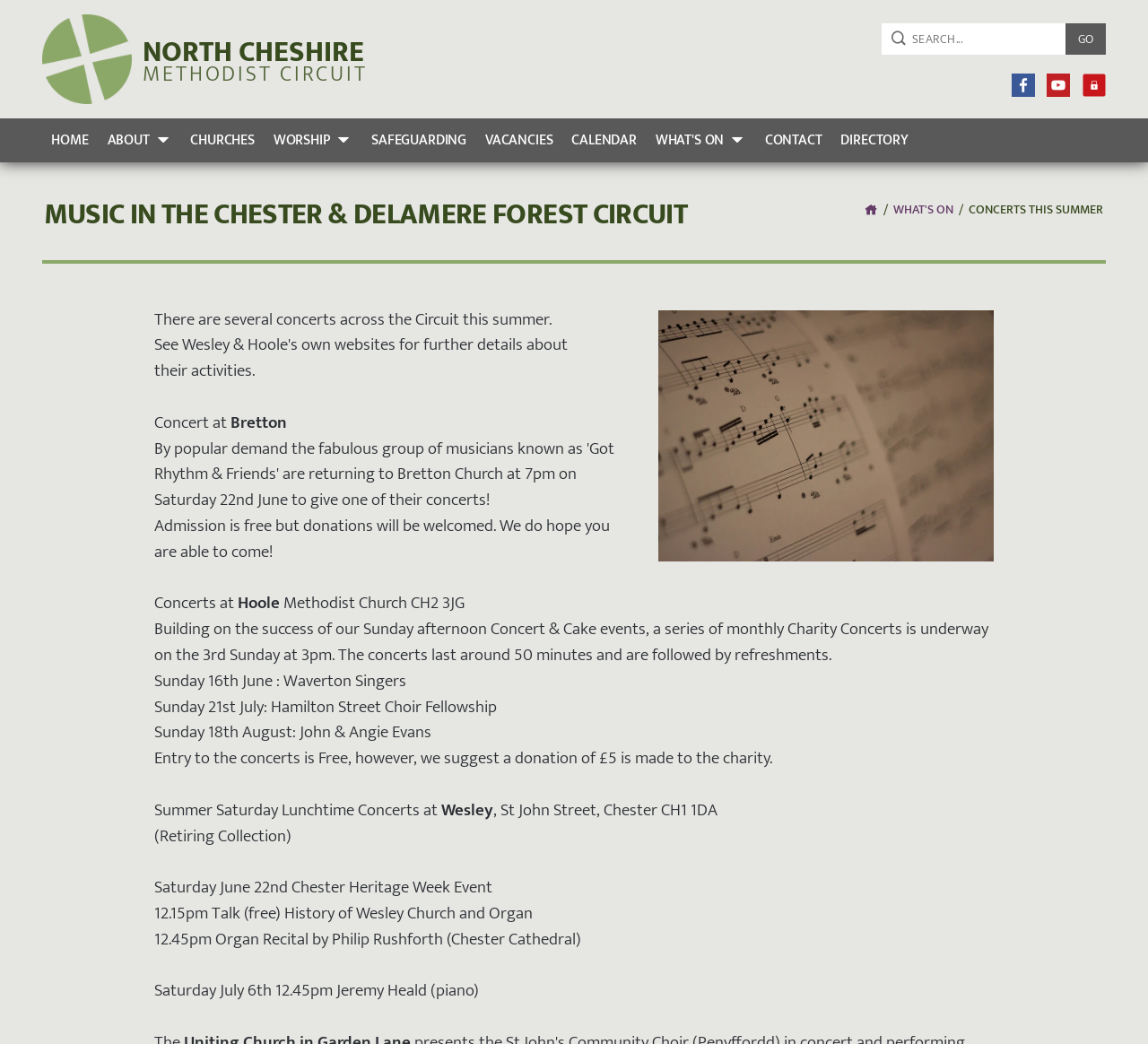Please provide the bounding box coordinates in the format (top-left x, top-left y, bottom-right x, bottom-right y). Remember, all values are floating point numbers between 0 and 1. What is the bounding box coordinate of the region described as: Churches

[0.158, 0.113, 0.23, 0.155]